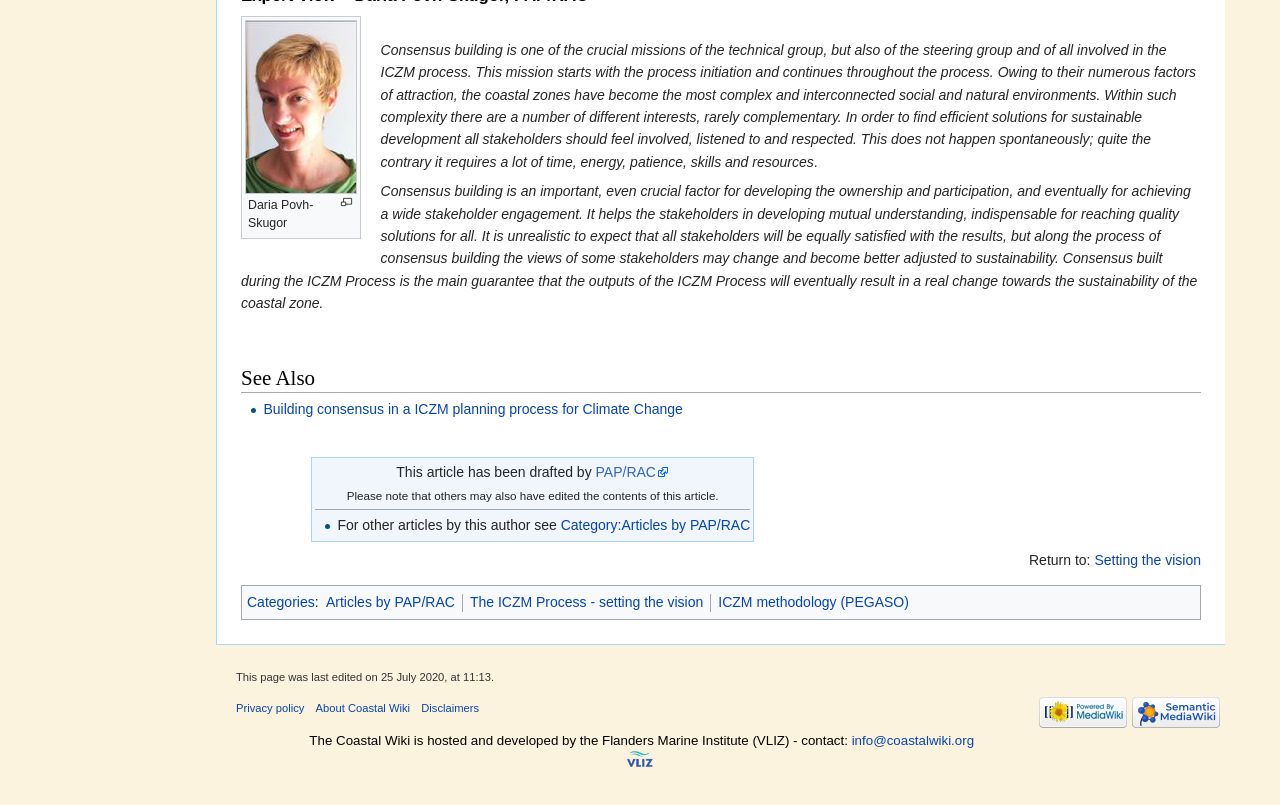Determine the bounding box of the UI component based on this description: "Disclaimers". The bounding box coordinates should be four float values between 0 and 1, i.e., [left, top, right, bottom].

[0.329, 0.872, 0.374, 0.887]